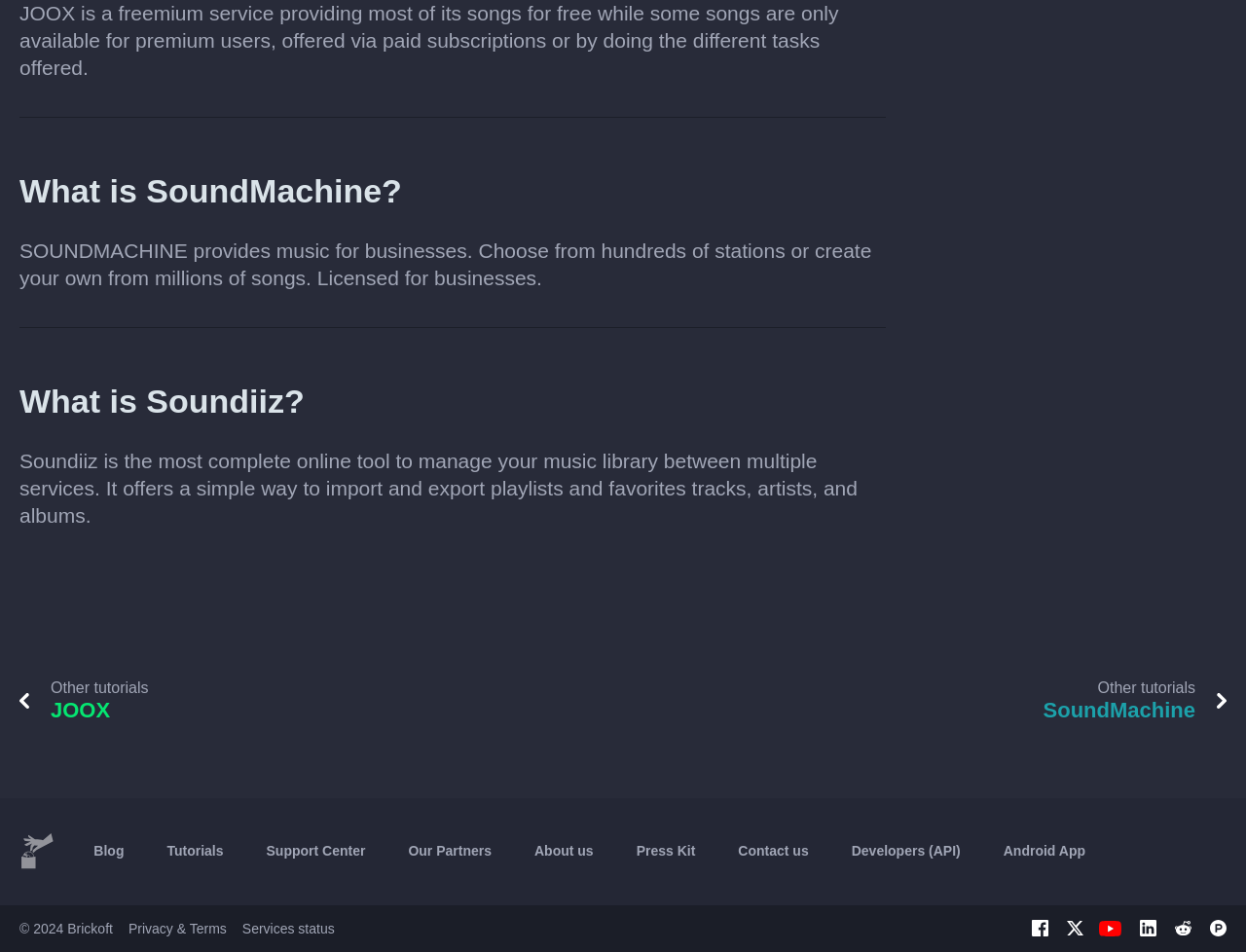Give a one-word or short phrase answer to the question: 
What can be done with Soundiiz?

Manage music library